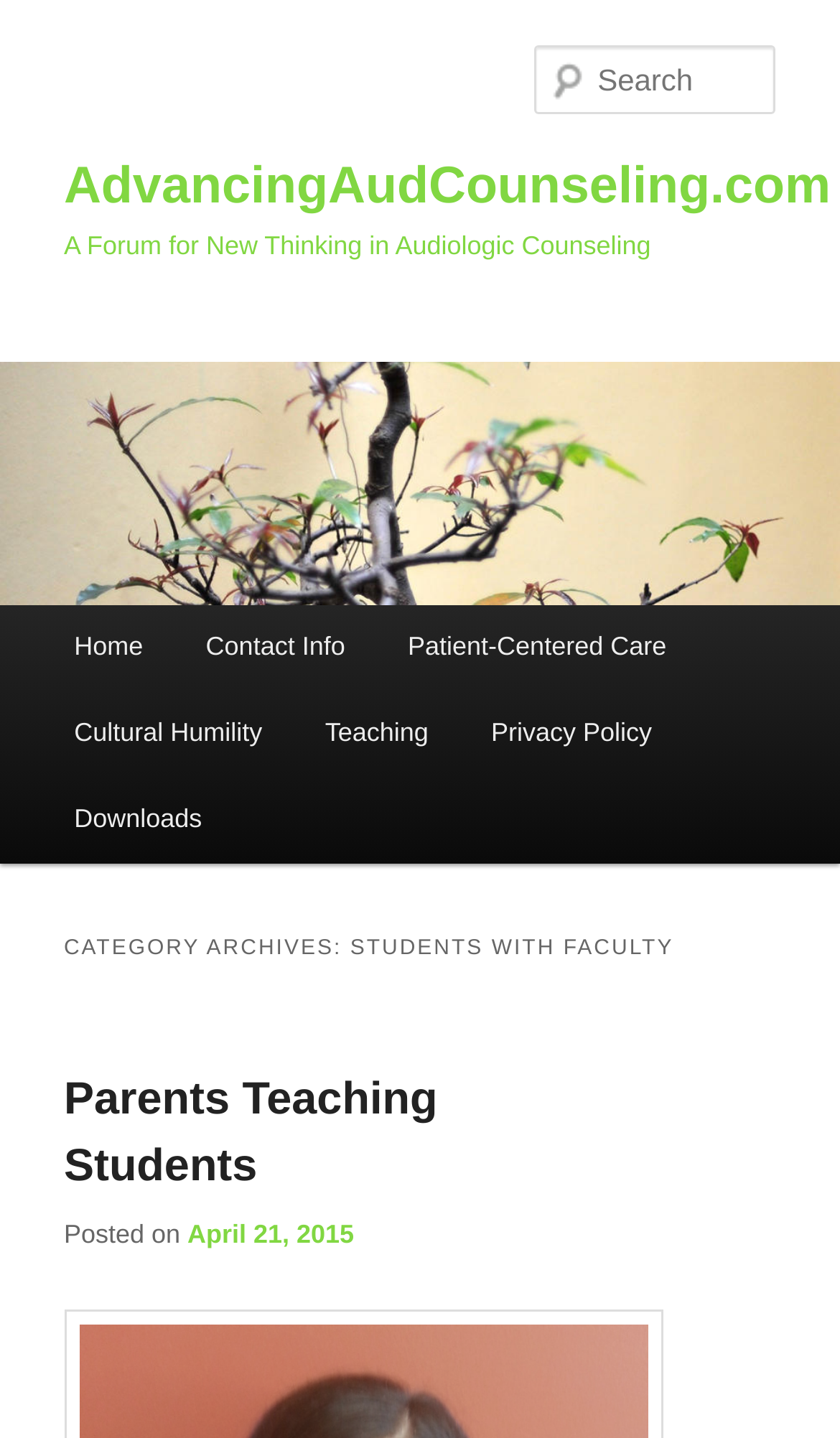Can you specify the bounding box coordinates for the region that should be clicked to fulfill this instruction: "Search for something".

[0.637, 0.032, 0.924, 0.08]